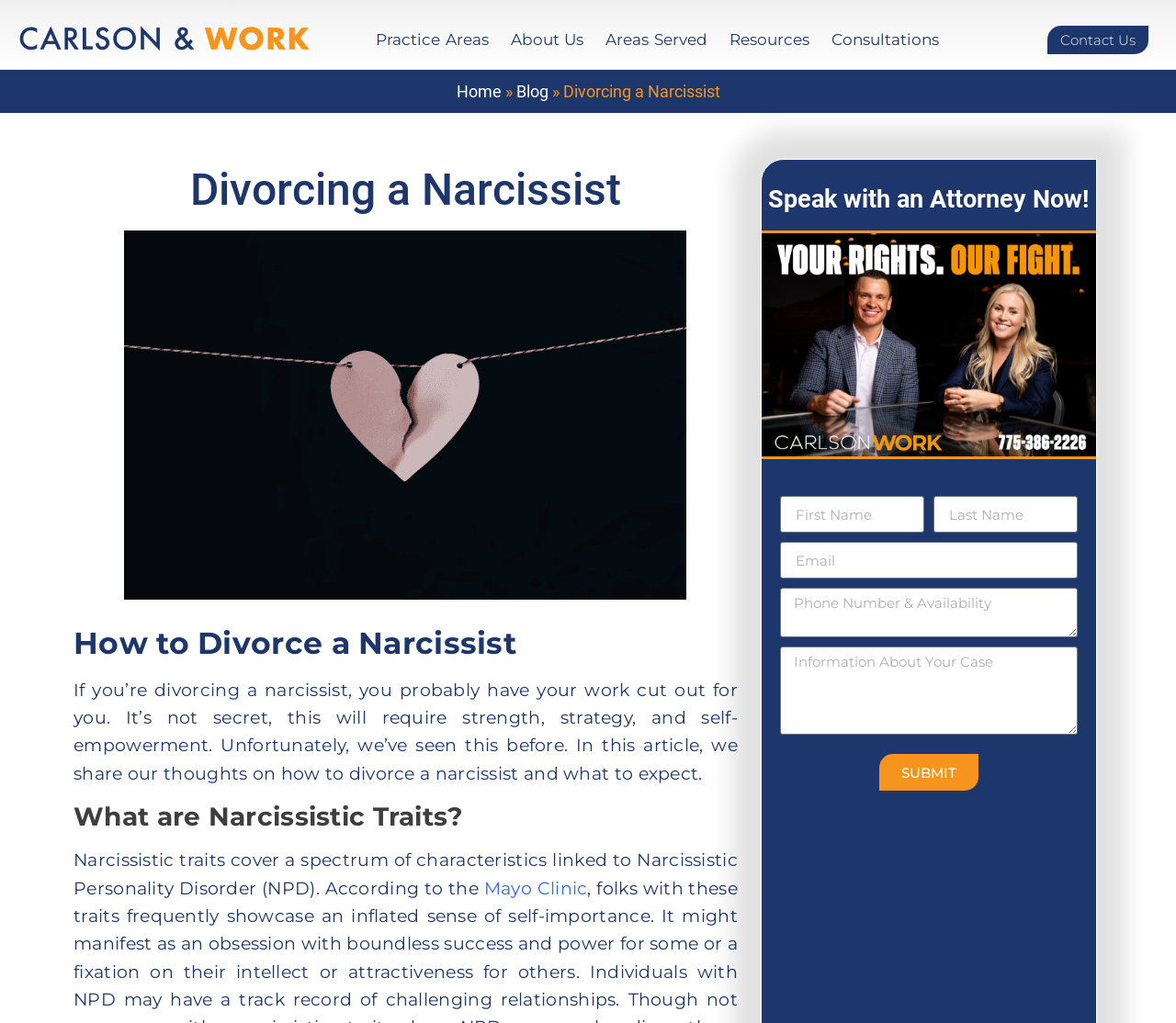What is the law firm's name?
Please answer the question as detailed as possible.

The law firm's name can be found in the top-left corner of the webpage, where it says 'Divorcing a Narcissist | Carlson & Work'. It is also mentioned in the image description 'Carlson-Work-Reno-Family-Law-Firm'.